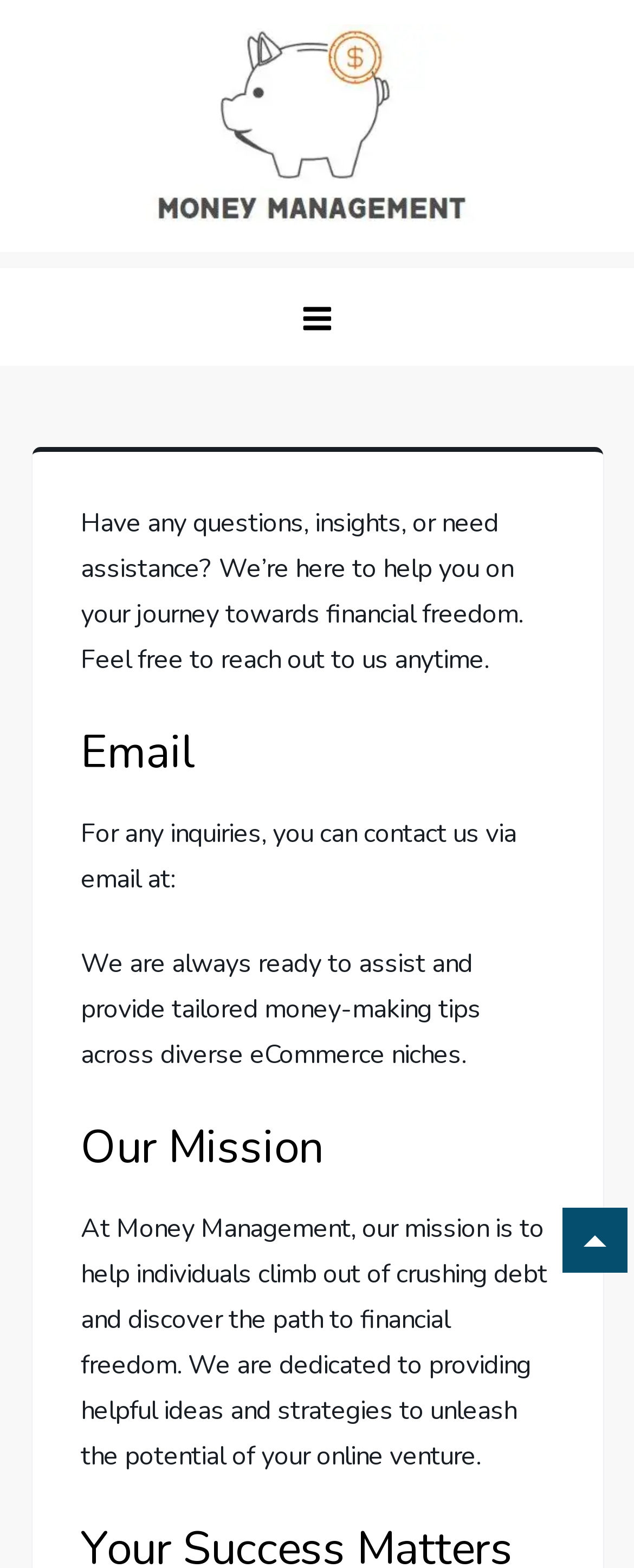What is the mission of Money Management?
Offer a detailed and exhaustive answer to the question.

According to the webpage, the mission of Money Management is to help individuals climb out of crushing debt and discover the path to financial freedom by providing helpful ideas and strategies to unleash the potential of their online ventures.